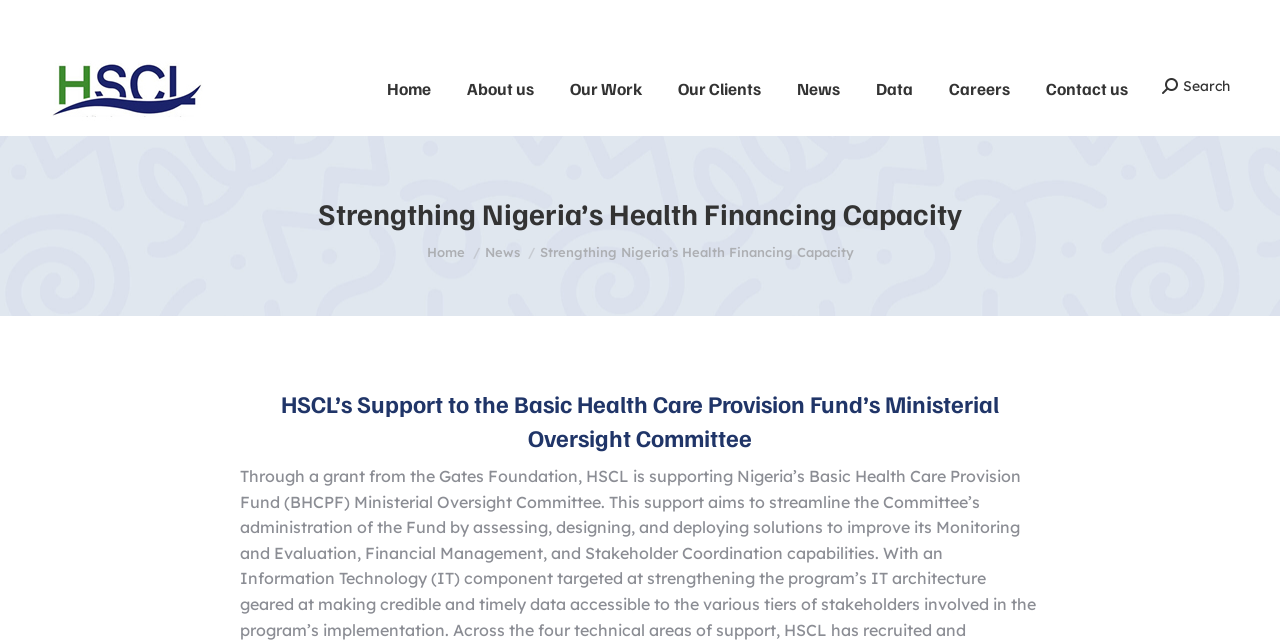What is the address of HSCL?
Give a one-word or short-phrase answer derived from the screenshot.

8500 Beverly Boulevard Los Angeles, CA 90048